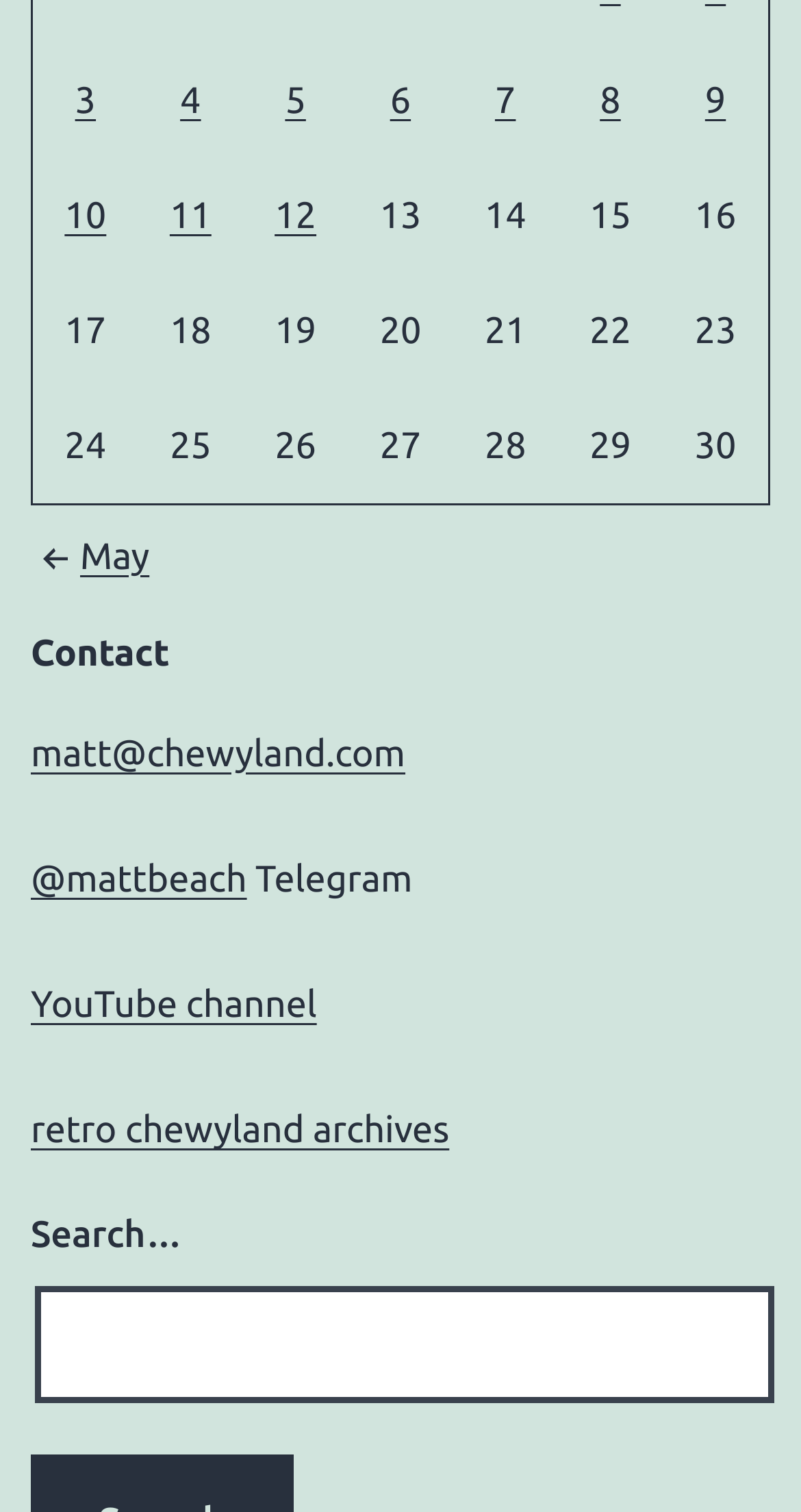Identify the bounding box coordinates of the section that should be clicked to achieve the task described: "Search for something".

[0.044, 0.851, 0.967, 0.928]